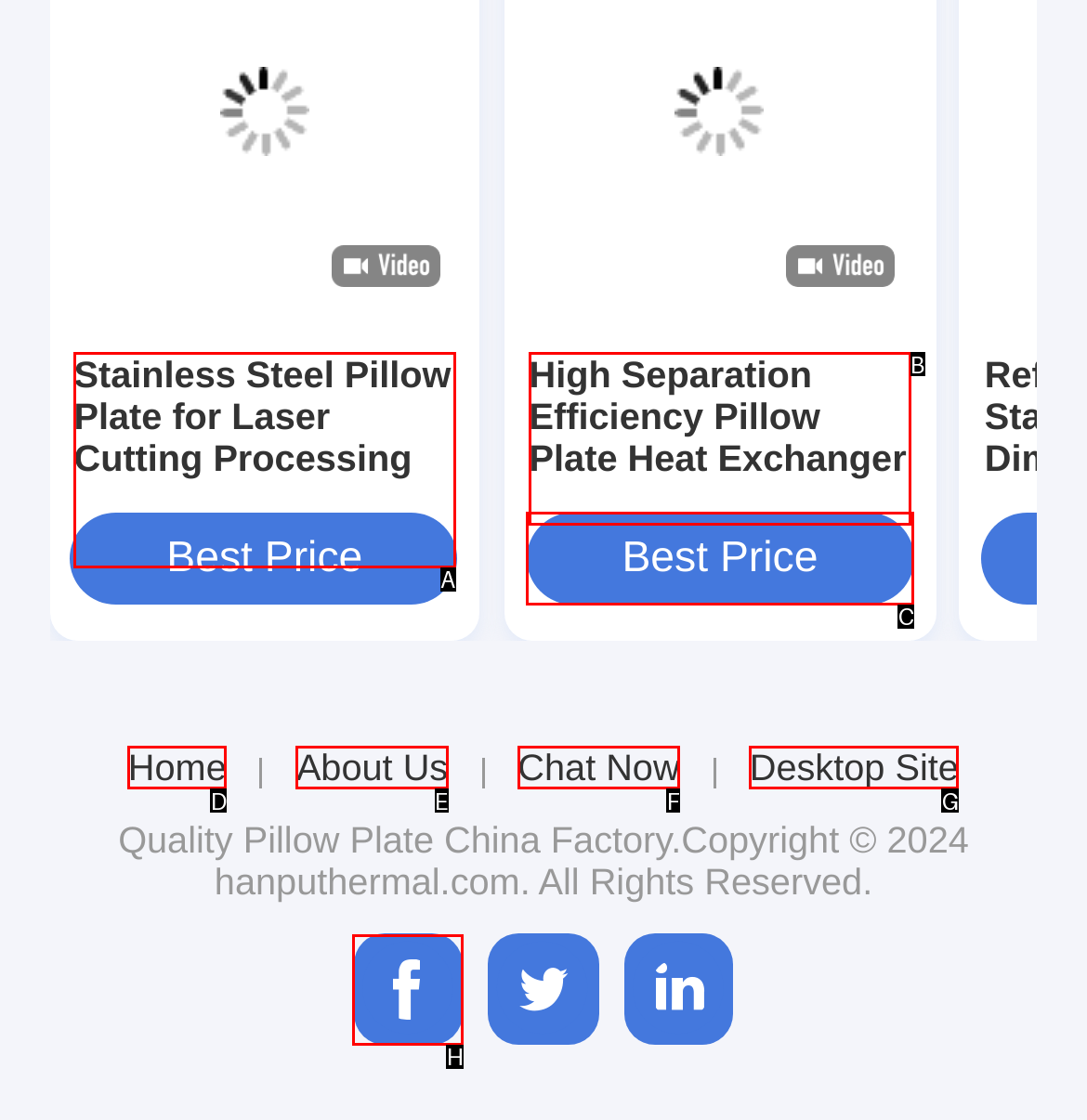From the given choices, identify the element that matches: Home
Answer with the letter of the selected option.

D